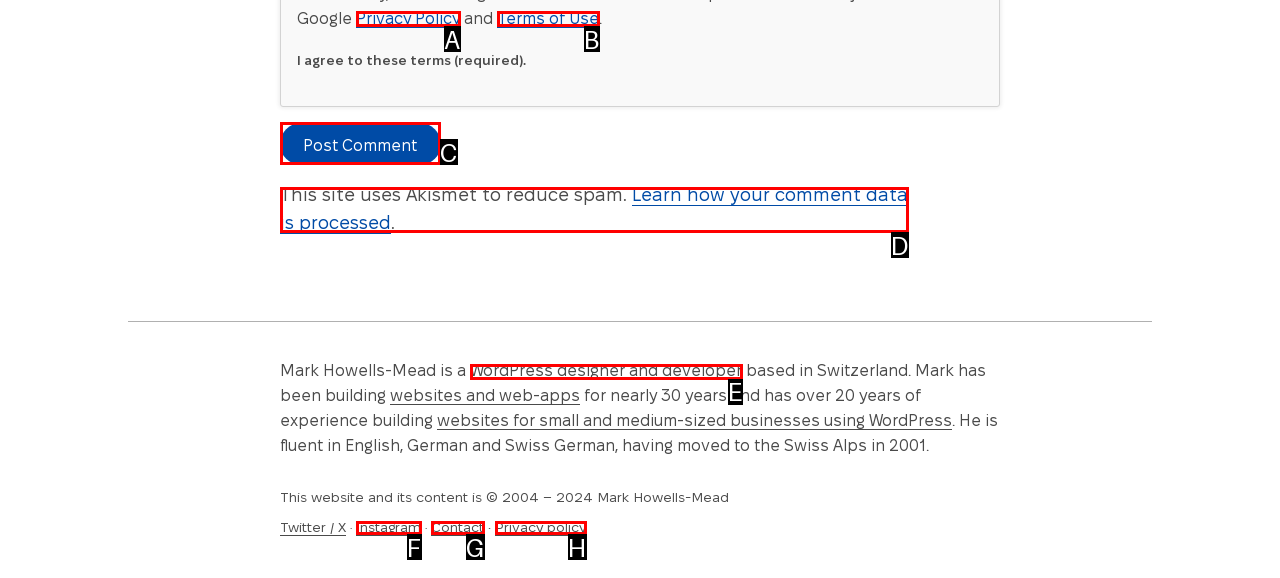Select the letter of the option that should be clicked to achieve the specified task: Click on the 'Post Comment' button. Respond with just the letter.

C